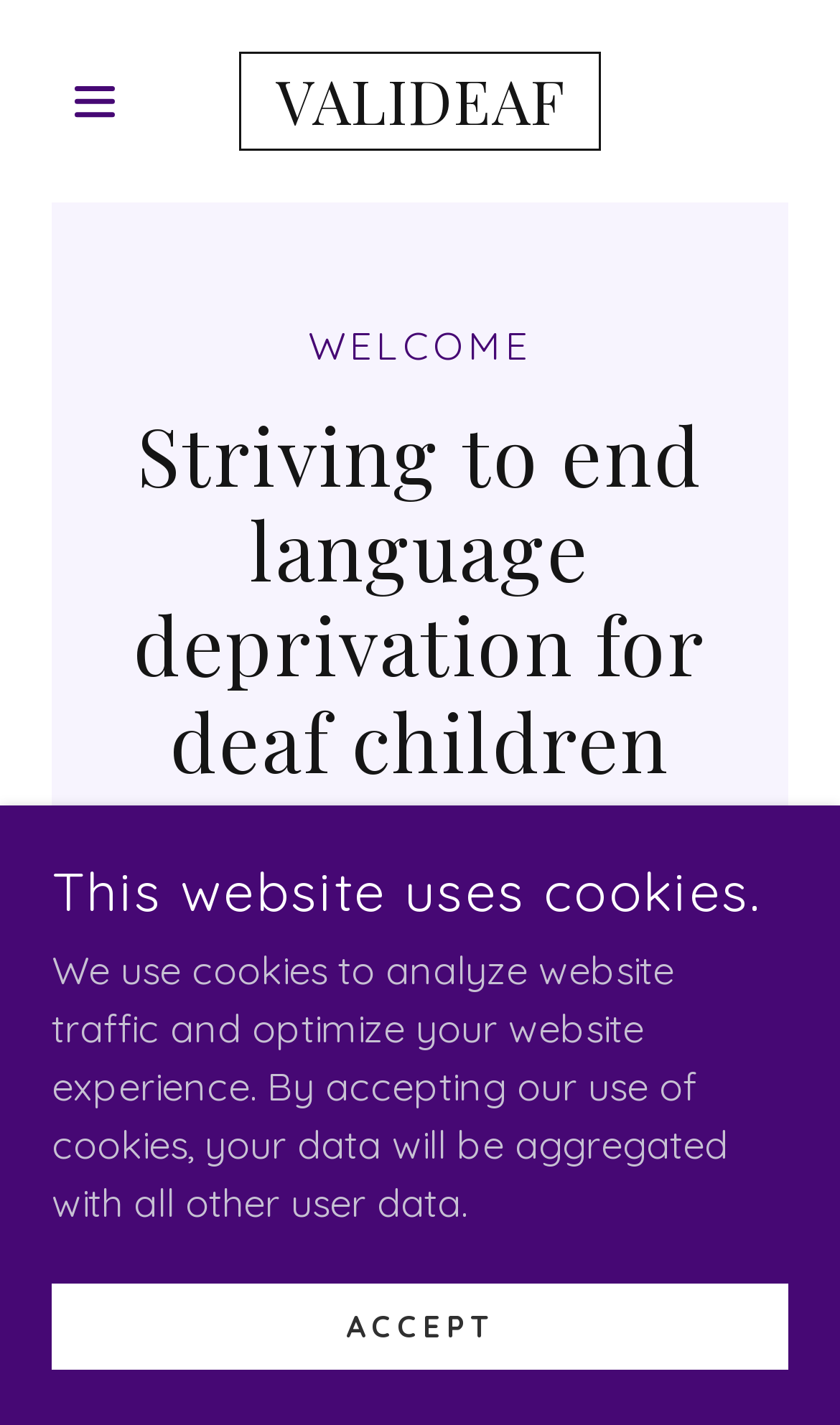What is the meaning of the acronym 'VALIDEAF'?
Carefully examine the image and provide a detailed answer to the question.

The meaning of the acronym 'VALIDEAF' can be found by reading the static text elements that spell out the acronym. Each letter is separated by a space, and the words that make up the acronym are written in a vertical column.